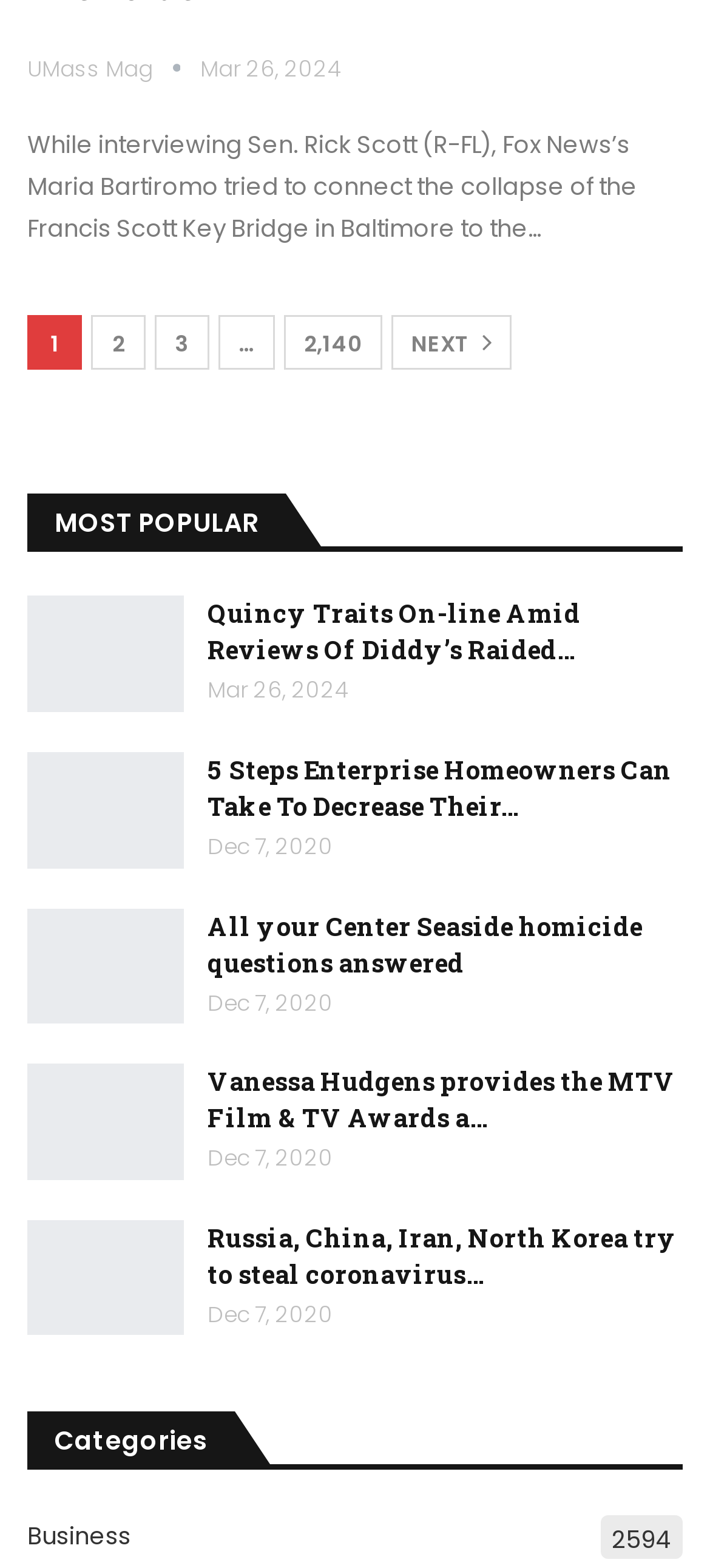Using the information in the image, give a comprehensive answer to the question: 
How many articles are listed on this page?

The number of articles can be found by counting the link elements that have a sibling time element, which indicates the date of the article. There are 6 such link elements on this page.